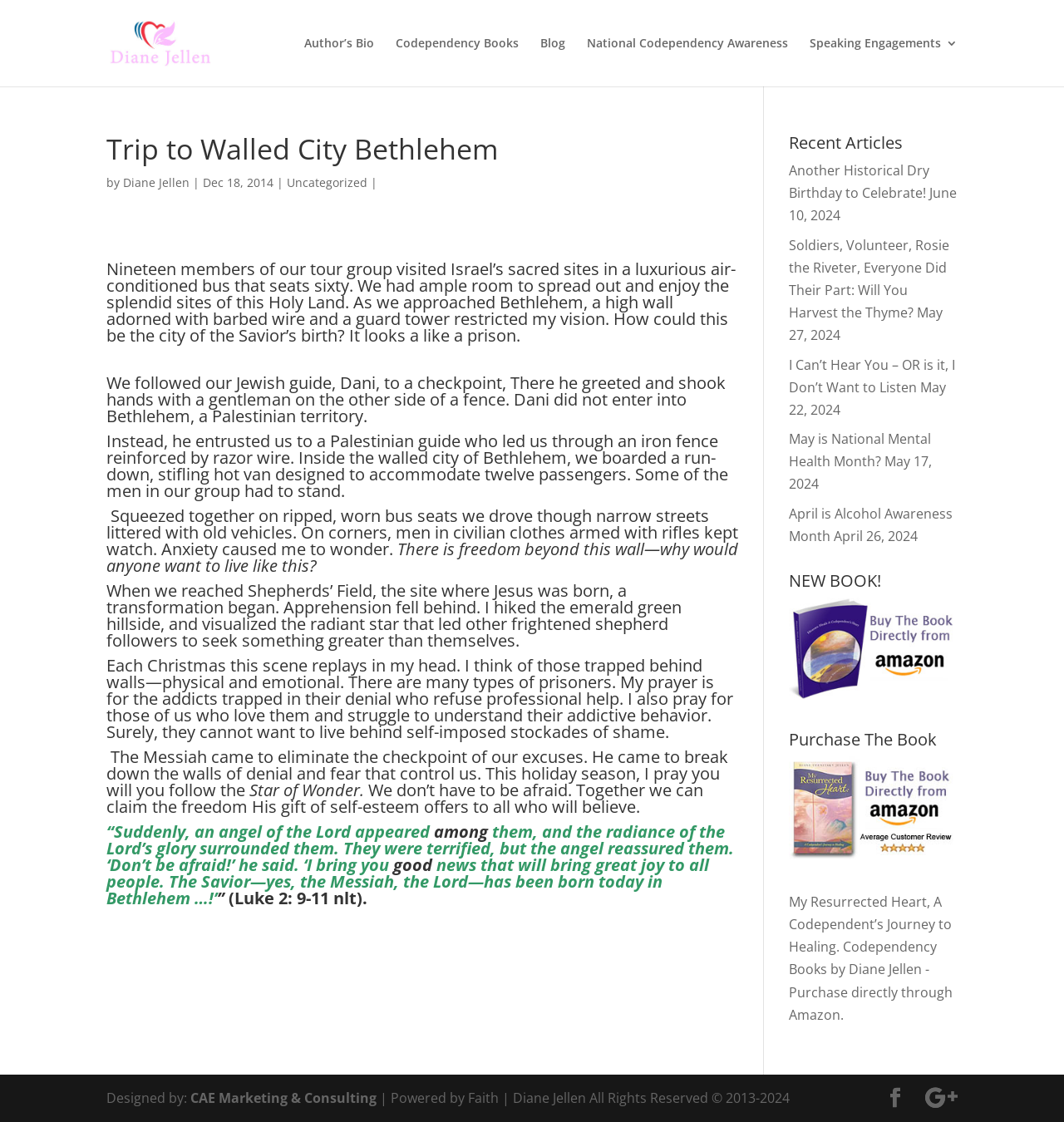Identify the bounding box coordinates of the clickable region necessary to fulfill the following instruction: "Click on the author's bio". The bounding box coordinates should be four float numbers between 0 and 1, i.e., [left, top, right, bottom].

[0.286, 0.033, 0.352, 0.077]